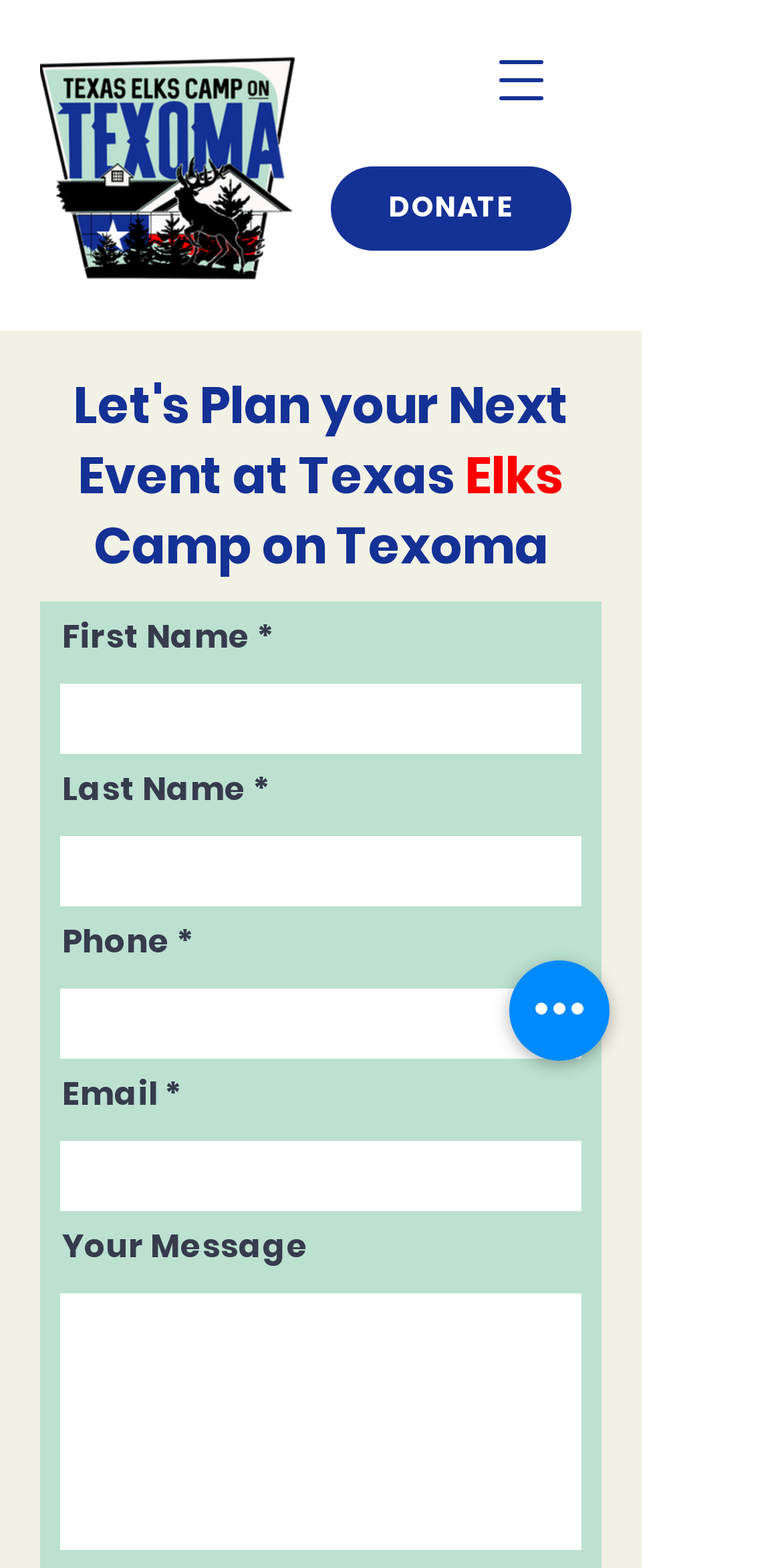Locate the bounding box of the UI element with the following description: "parent_node: DONATE aria-label="Open navigation menu"".

[0.603, 0.019, 0.731, 0.083]